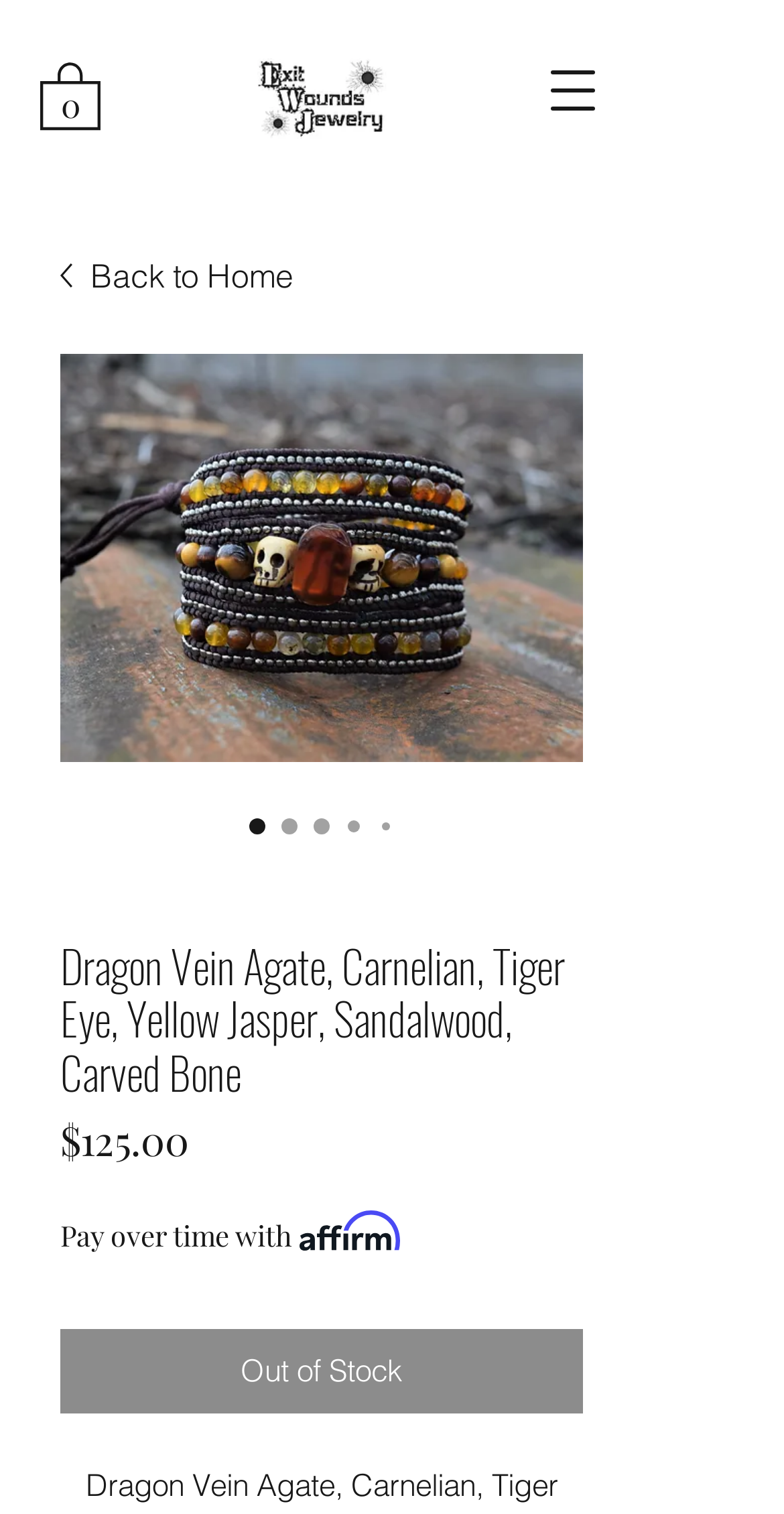Provide a short answer using a single word or phrase for the following question: 
Is the featured product in stock?

No